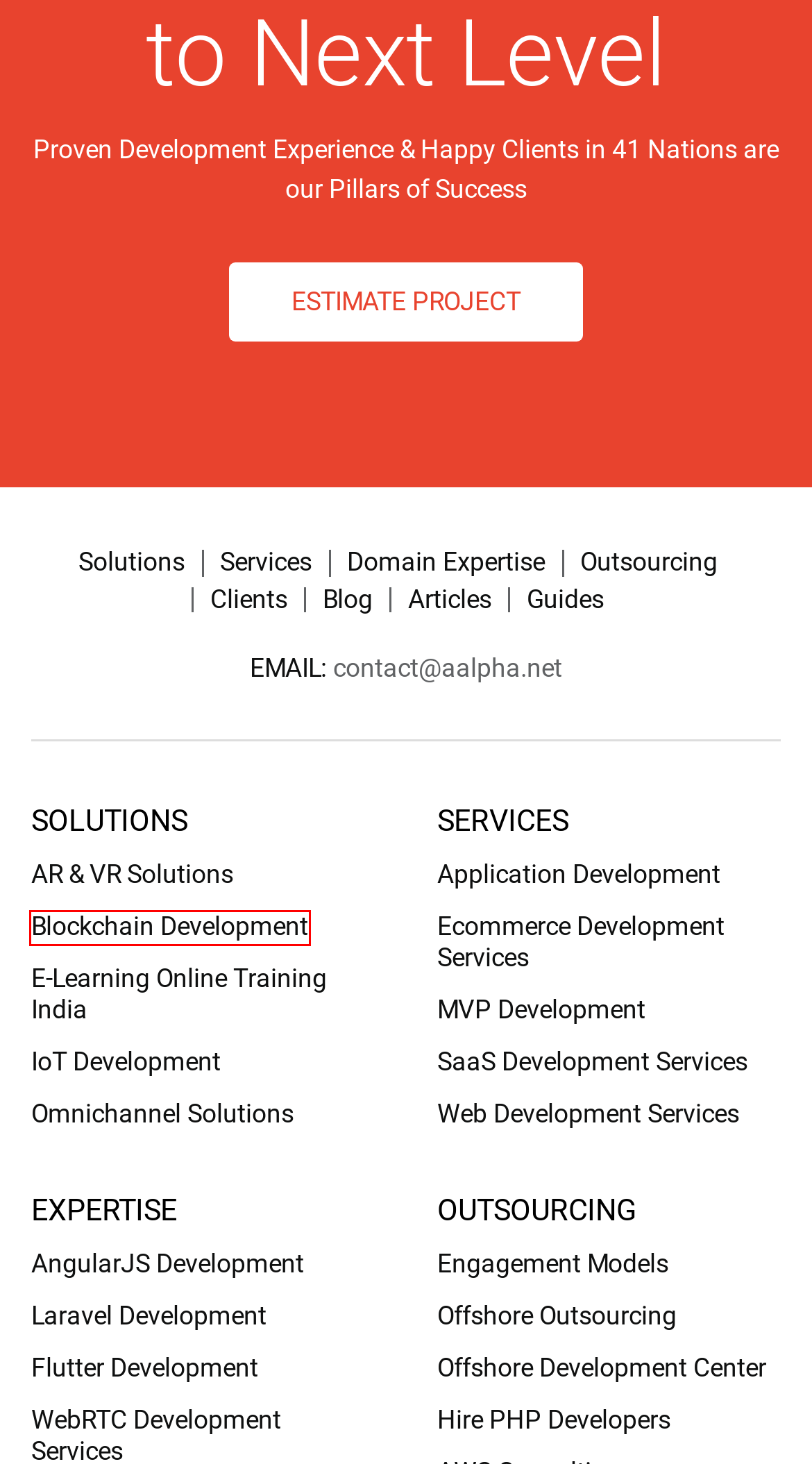Examine the screenshot of a webpage with a red rectangle bounding box. Select the most accurate webpage description that matches the new webpage after clicking the element within the bounding box. Here are the candidates:
A. Read Our Blogs About Latest Technologies and Tools : Aalpha
B. Top SaaS Development Company in India, Hire SaaS App Developers, SaaS Product Development India
C. Hire PHP Developers India, Remote PHP developers, Offshore PHP developers
D. Blockchain Development Company, Hire Blockchain Developers
E. Offshore Outsourcing Company India, Hire Offshore Developers
F. Services for Web, Mobile, Software Development Outsourcing
G. Outsourcing Software, Ecommerce, Web Design, SaaS & IT Services
H. Top Laravel Development Company in India, Hire Laravel Developers India

D